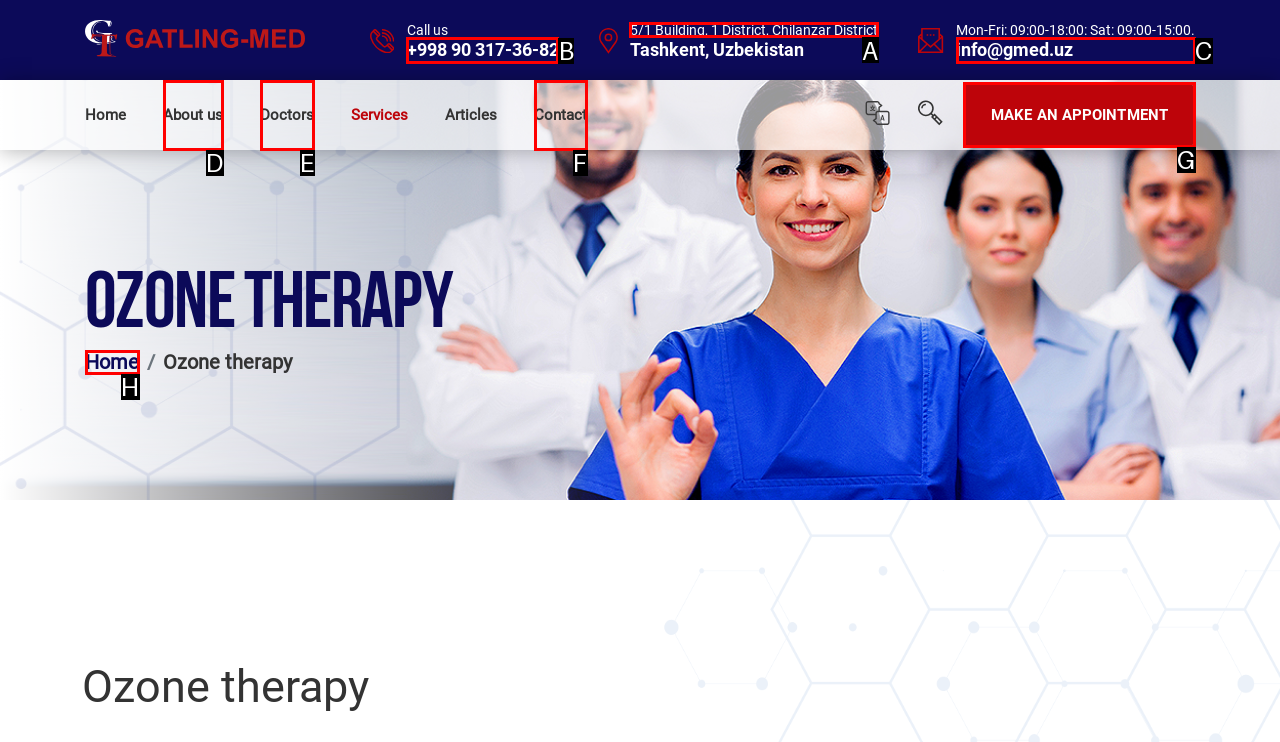Provide the letter of the HTML element that you need to click on to perform the task: Check the clinic's address.
Answer with the letter corresponding to the correct option.

A